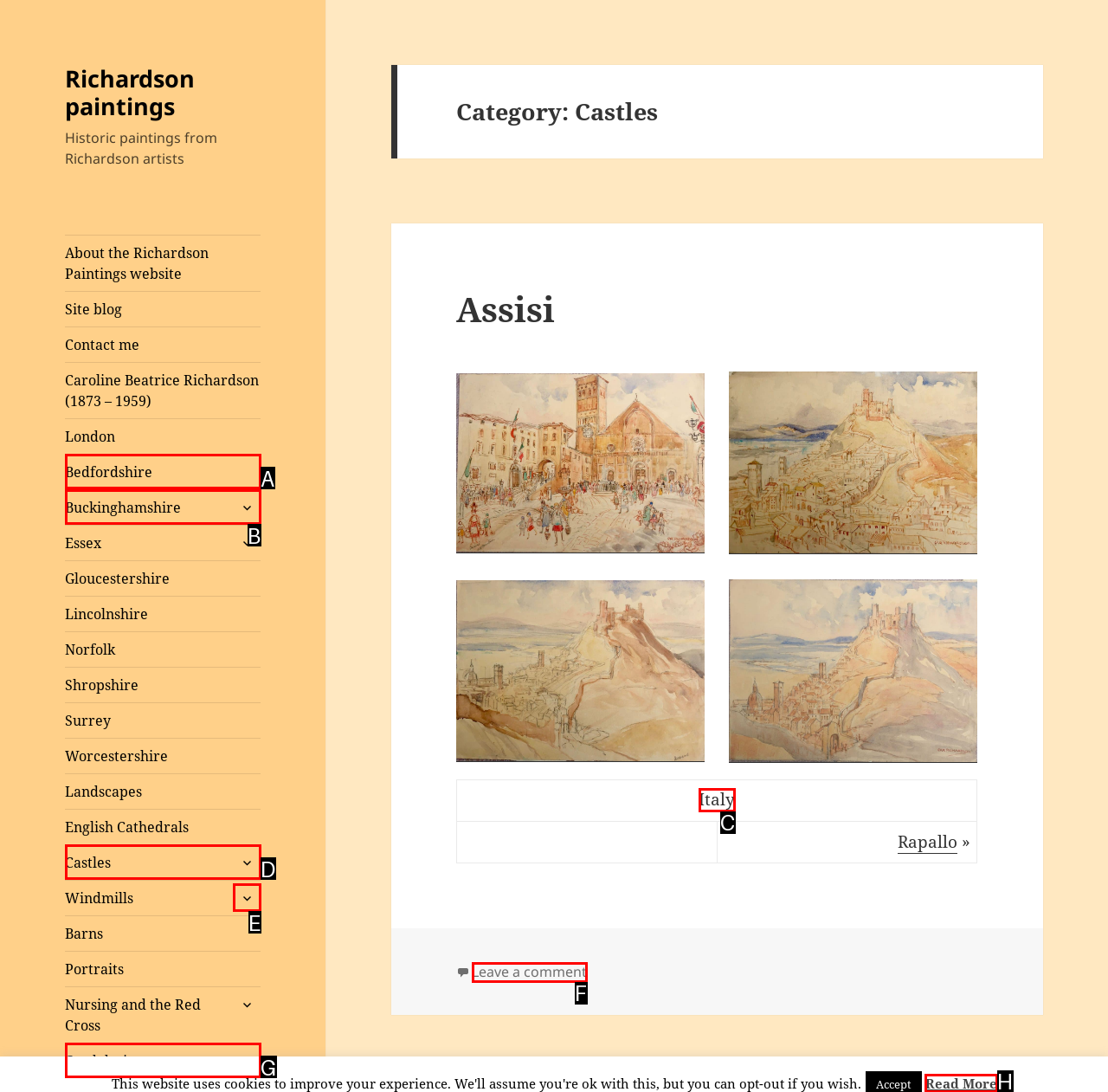Identify the HTML element you need to click to achieve the task: Click on the 'Read More' link. Respond with the corresponding letter of the option.

H